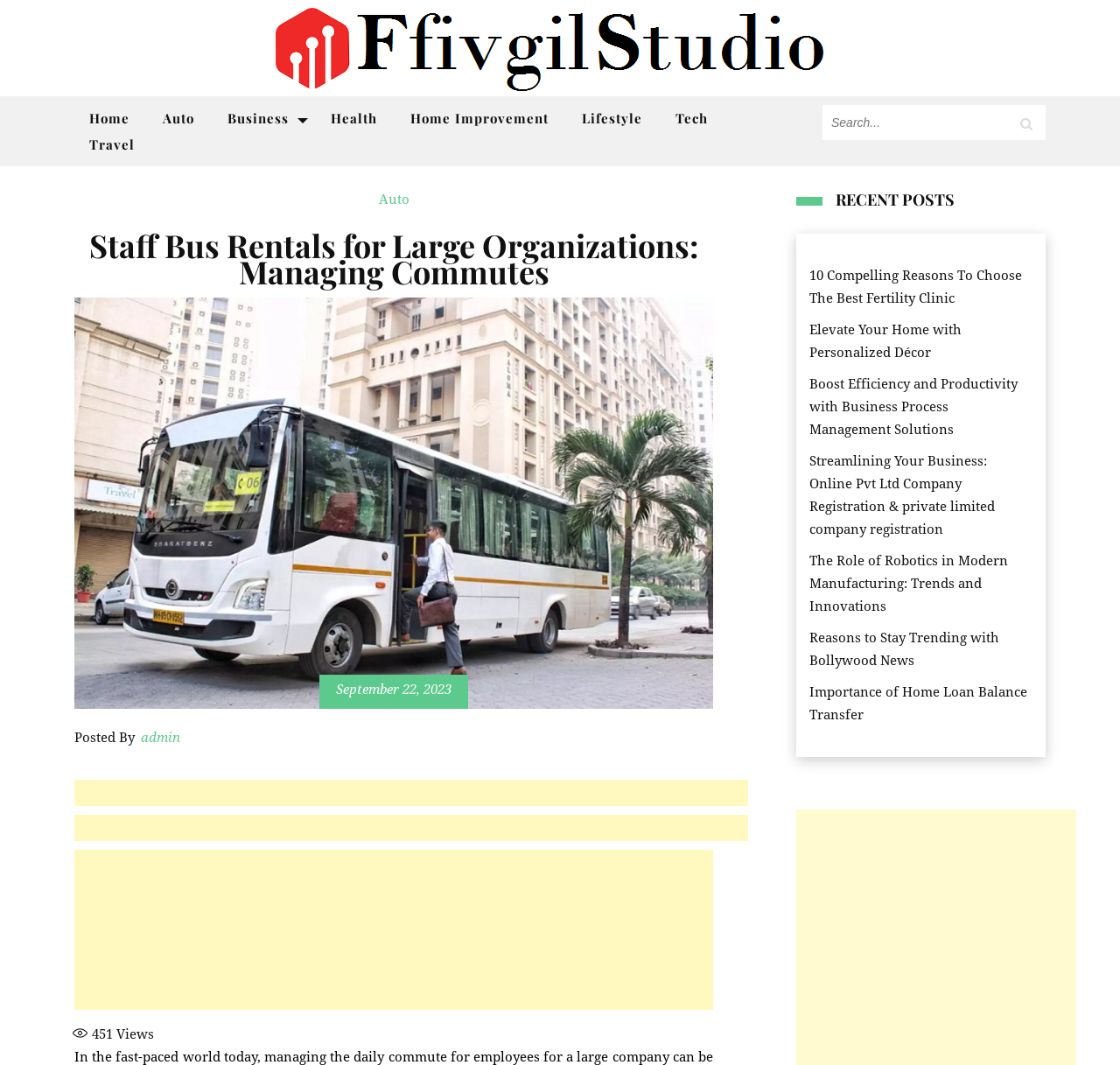What is the headline of the webpage?

Staff Bus Rentals for Large Organizations: Managing Commutes